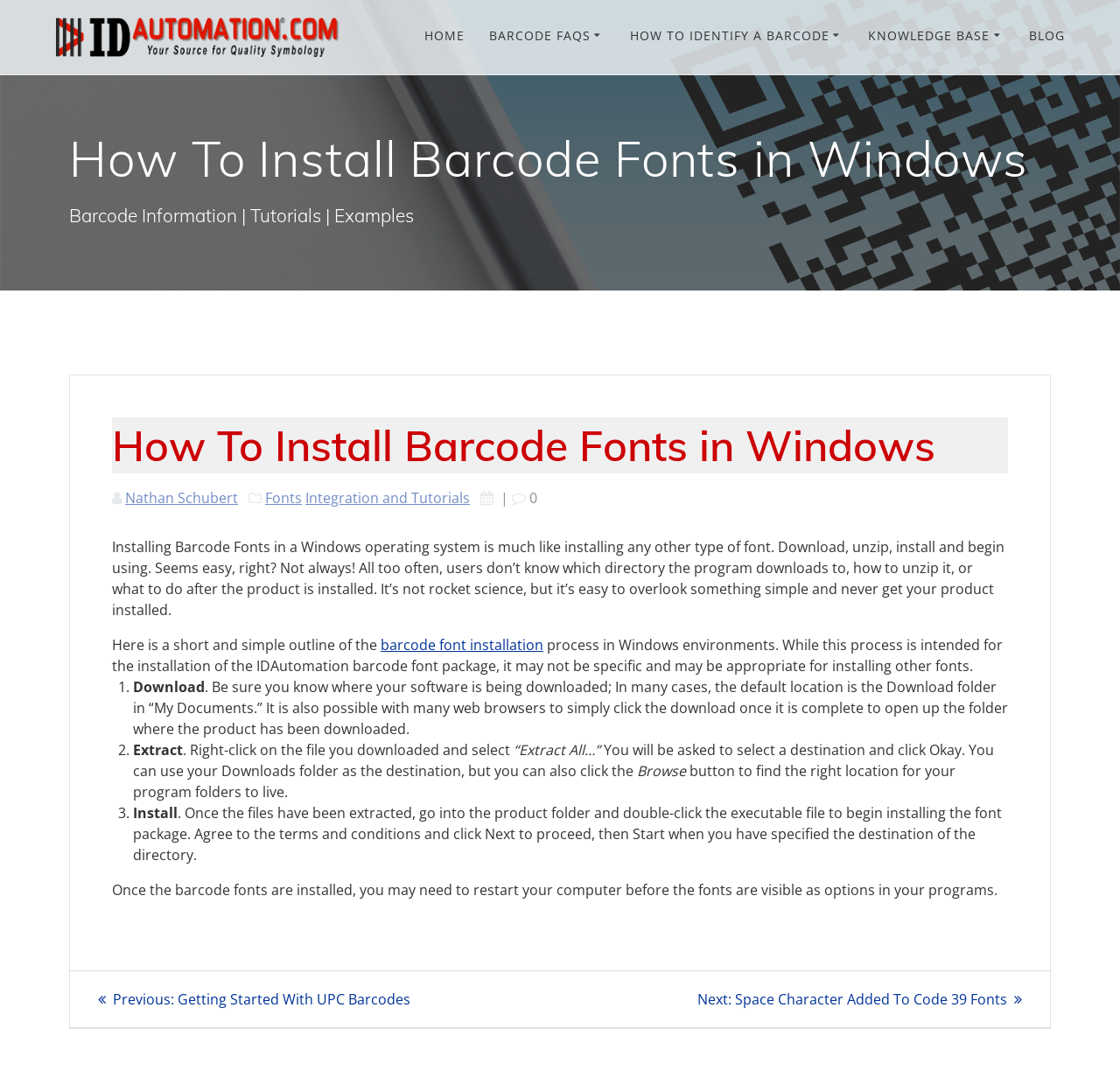Provide a single word or phrase to answer the given question: 
Why may the user need to restart their computer?

To make the fonts visible